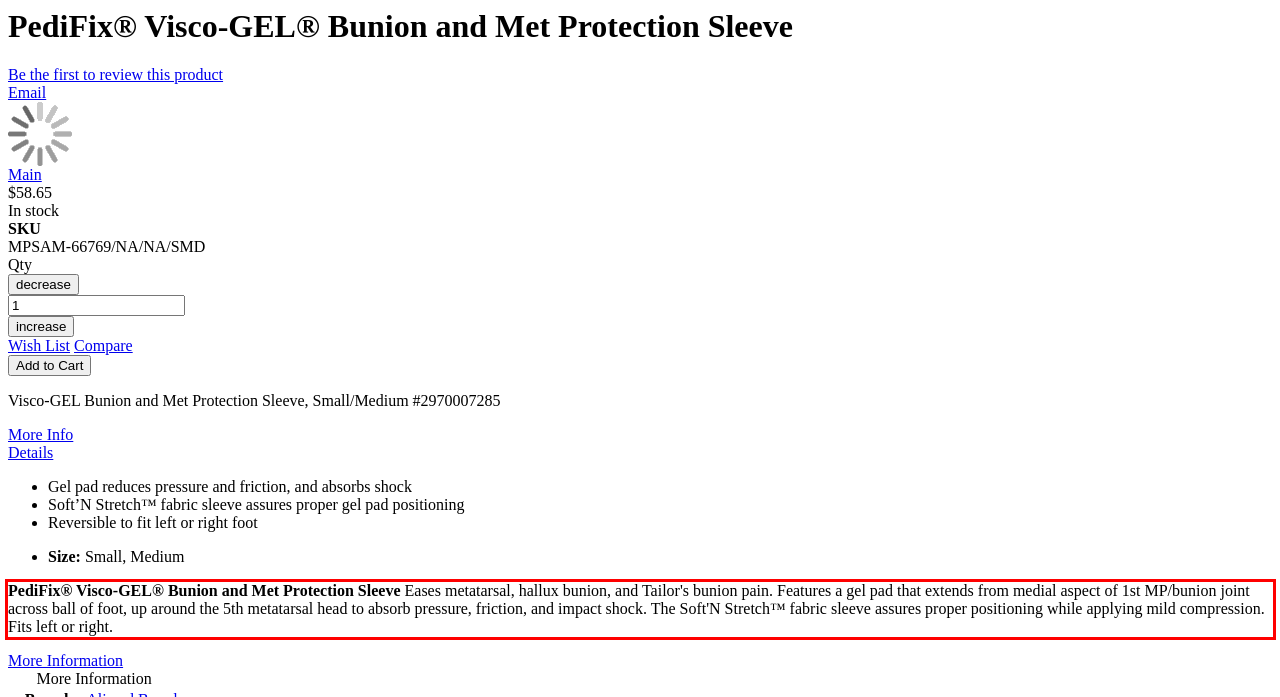Observe the screenshot of the webpage that includes a red rectangle bounding box. Conduct OCR on the content inside this red bounding box and generate the text.

PediFix® Visco-GEL® Bunion and Met Protection Sleeve Eases metatarsal, hallux bunion, and Tailor's bunion pain. Features a gel pad that extends from medial aspect of 1st MP/bunion joint across ball of foot, up around the 5th metatarsal head to absorb pressure, friction, and impact shock. The Soft'N Stretch™ fabric sleeve assures proper positioning while applying mild compression. Fits left or right.